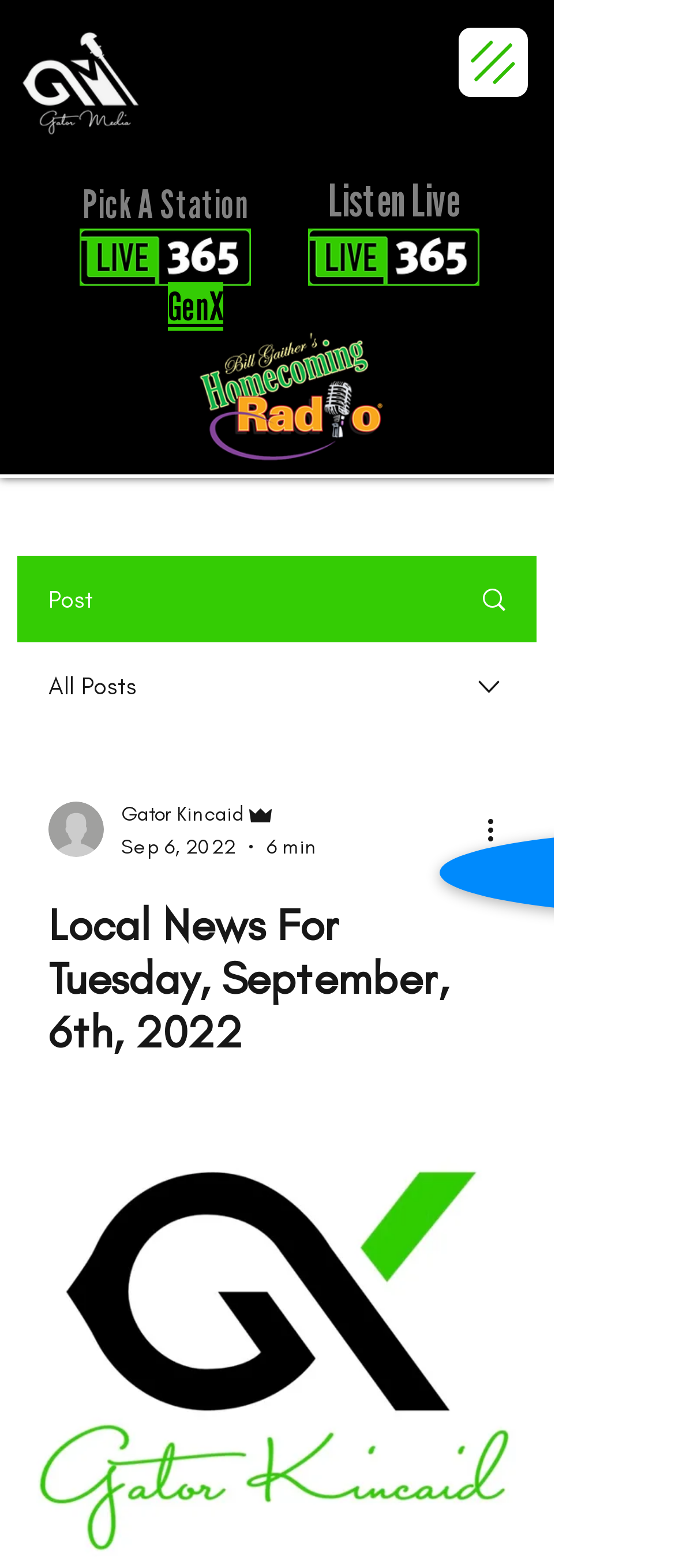Determine the bounding box coordinates of the UI element described below. Use the format (top-left x, top-left y, bottom-right x, bottom-right y) with floating point numbers between 0 and 1: parent_node: Gator Kincaid

[0.072, 0.511, 0.154, 0.547]